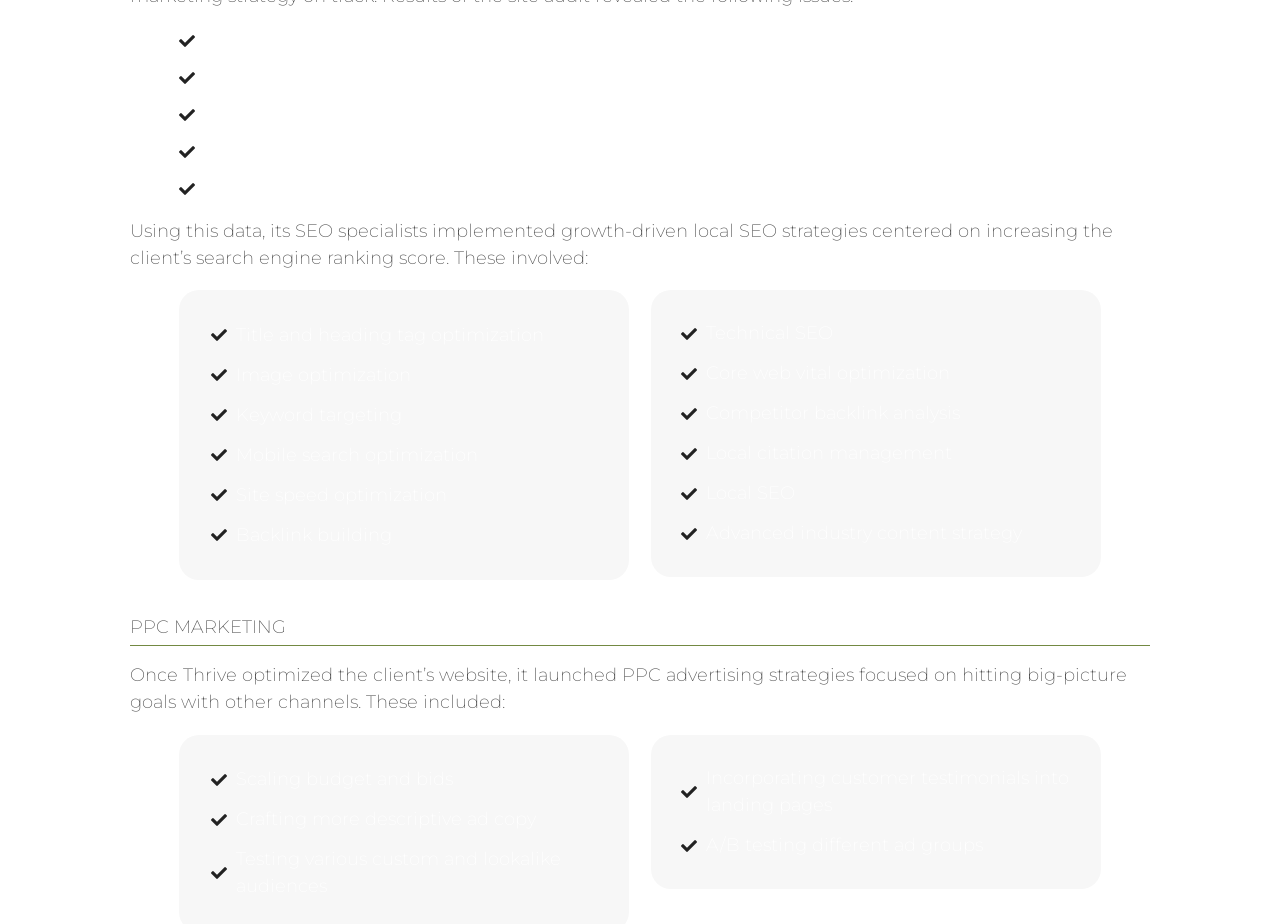Given the webpage screenshot and the description, determine the bounding box coordinates (top-left x, top-left y, bottom-right x, bottom-right y) that define the location of the UI element matching this description: name="tel-484" placeholder="Your Phone*"

None